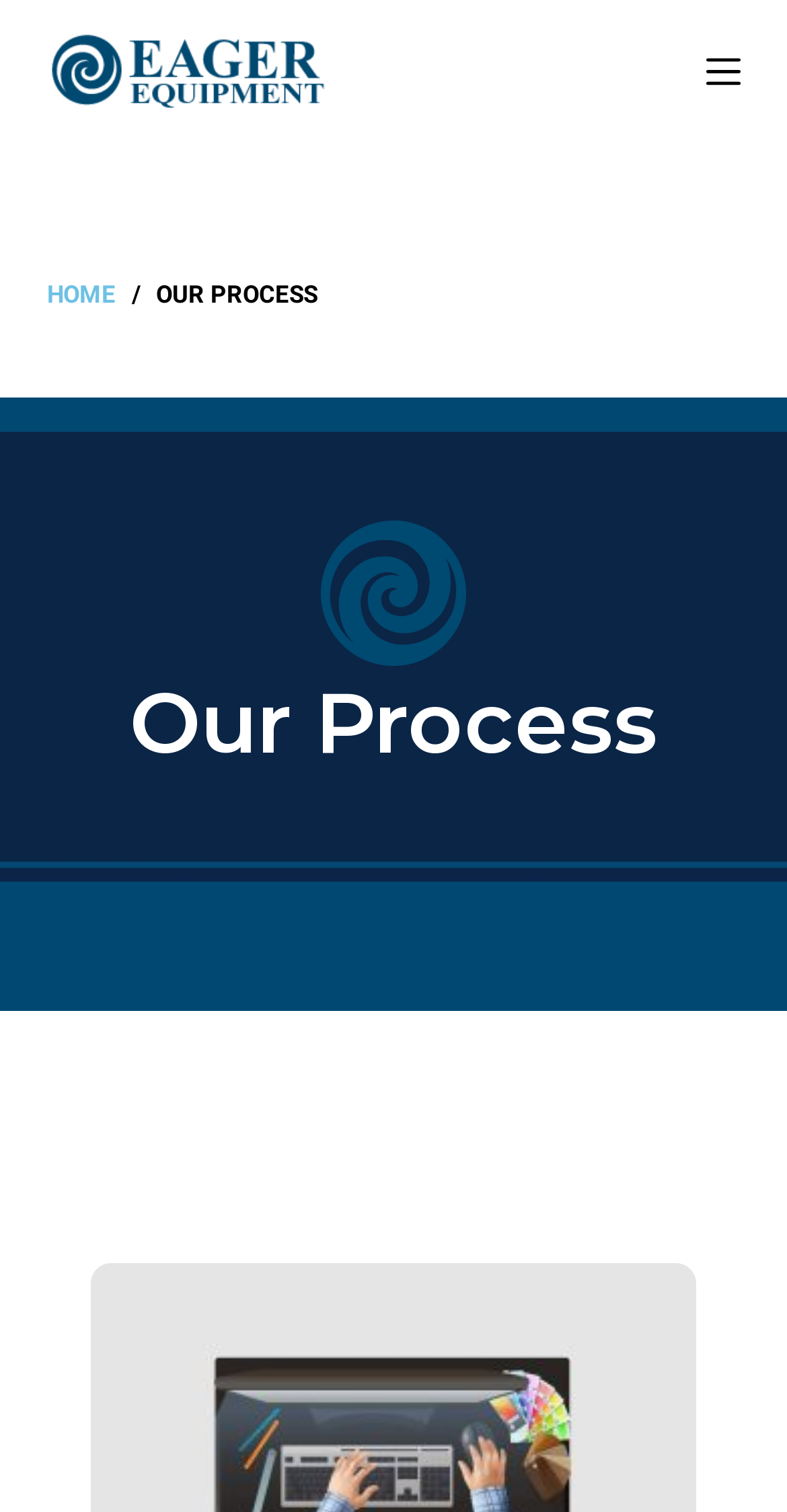What is the logo of the website? Based on the image, give a response in one word or a short phrase.

eagerequipment